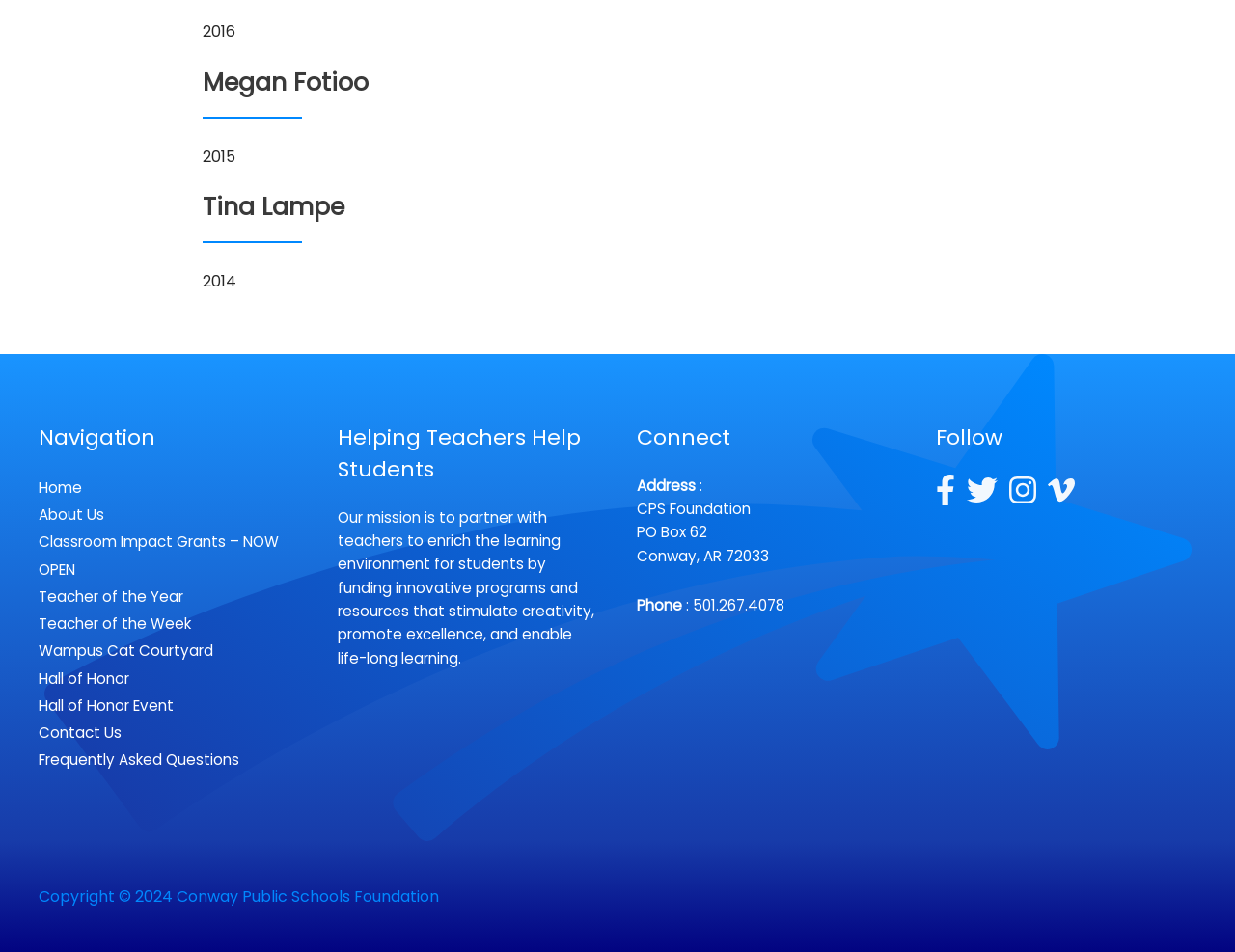What is the phone number of the foundation?
Carefully examine the image and provide a detailed answer to the question.

The phone number of the foundation can be found in the StaticText element with the text ': 501.267.4078' and bounding box coordinates [0.552, 0.625, 0.635, 0.646], which is located in the 'Connect' section of the webpage.